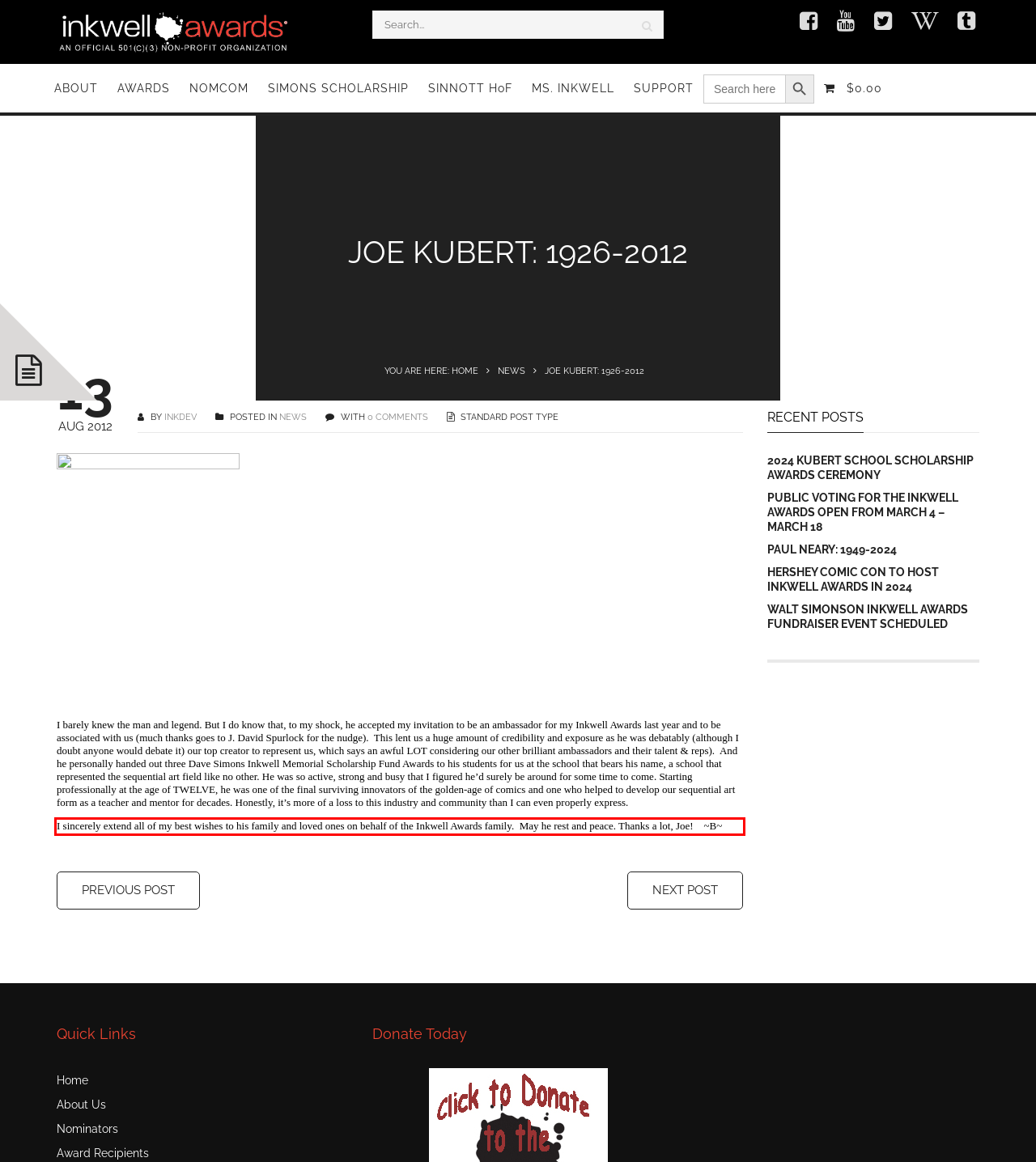Examine the webpage screenshot and use OCR to recognize and output the text within the red bounding box.

I sincerely extend all of my best wishes to his family and loved ones on behalf of the Inkwell Awards family. May he rest and peace. Thanks a lot, Joe! ~B~